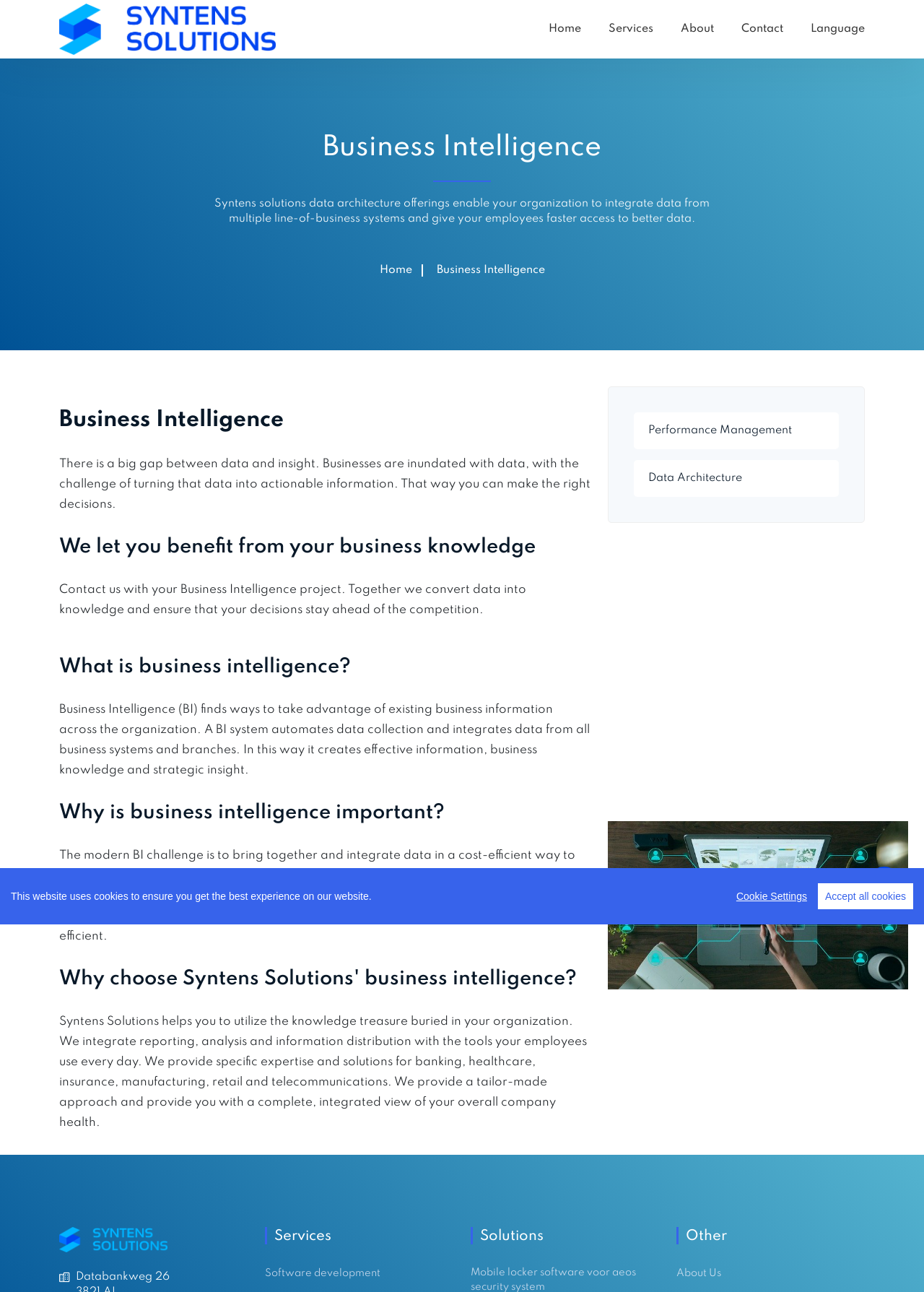Elaborate on the webpage's design and content in a detailed caption.

The webpage is about Syntens Solutions, a business intelligence company. At the top left corner, there is a logo link, and next to it, a vertical menu with five menu items: Home, Services, About, Contact, and Language. 

Below the menu, there is a heading "Business Intelligence" followed by a paragraph of text that describes the company's data architecture offerings. 

On the left side of the page, there are several headings and paragraphs that explain what business intelligence is, why it's important, and why choose Syntens Solutions' business intelligence. The text describes the benefits of business intelligence, such as integrating data from multiple systems, making informed decisions, and improving business results.

On the right side of the page, there are three links: Performance Management, Data Architecture, and a link to contact the company with a business intelligence project. 

At the bottom of the page, there is an image, and below it, a section with three headings: Services, Solutions, and Other. Under these headings, there are links to Software development, About Us, and other services. 

In the bottom right corner, there is a link to scroll to the top of the page. Above it, there is a message about the website using cookies, with a link to Cookie Settings and a button to Accept all cookies.